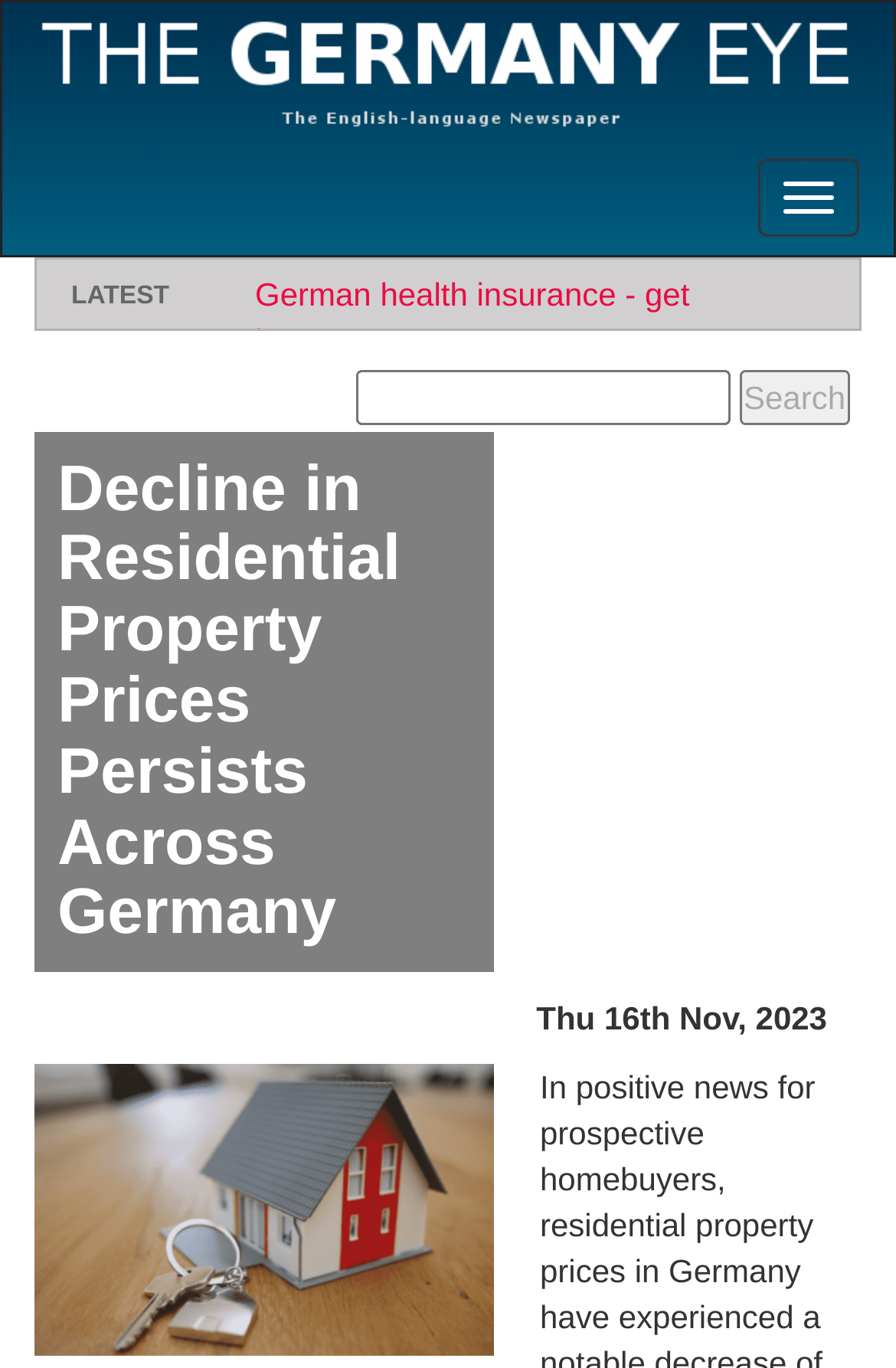What is the date of the news article?
Use the screenshot to answer the question with a single word or phrase.

Thu 16th Nov, 2023